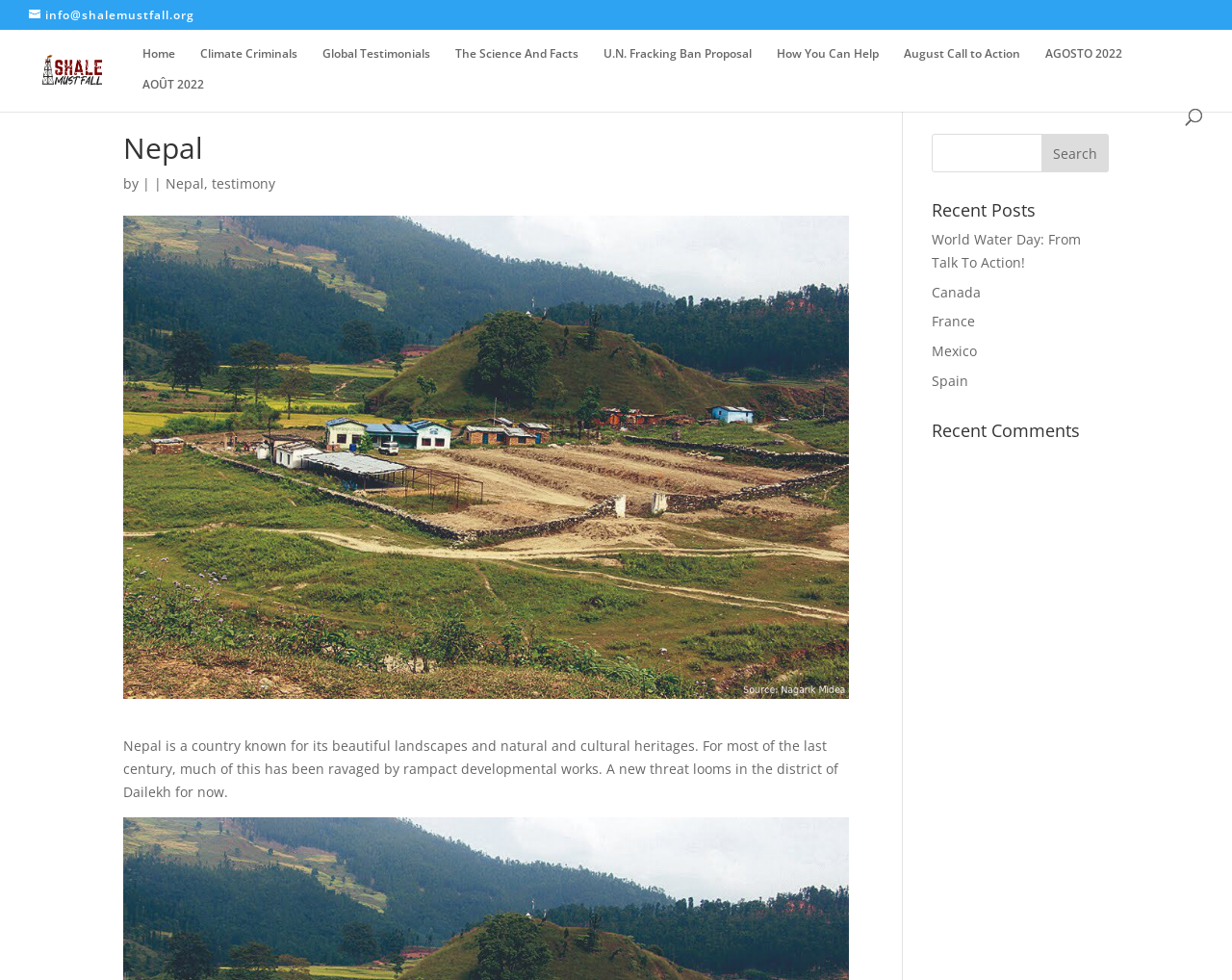Provide a comprehensive description of the webpage.

The webpage is about Shale Must Fall, a movement focused on Nepal. At the top left, there is a link to the organization's email address, followed by a link to the organization's name, which is accompanied by an image. 

To the right of these elements, there is a navigation menu consisting of nine links: Home, Climate Criminals, Global Testimonials, The Science And Facts, U.N. Fracking Ban Proposal, How You Can Help, August Call to Action, AGOSTO 2022, and AOÛT 2022. 

Below the navigation menu, there is a search box with a label "Search for:" that spans most of the width of the page. 

The main content of the page is divided into two sections. On the left, there is a heading "Nepal" followed by a brief description of the country, mentioning its natural and cultural heritages, and how they have been affected by developmental works. 

On the right, there are three sections. The top section has a heading "Recent Posts" and lists four links to articles, including "World Water Day: From Talk To Action!", and three country-specific links: Canada, France, and Mexico. 

Below the recent posts section, there is a heading "Recent Comments", but it does not contain any comments.